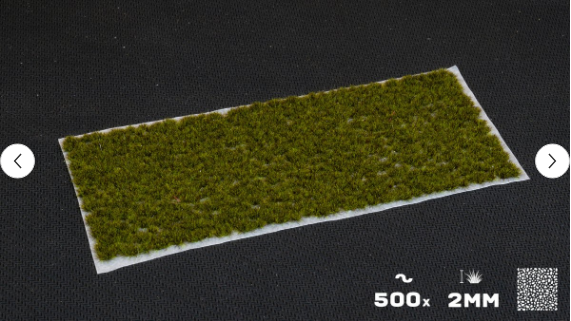Provide a thorough description of the image.

This image features a product titled "Grass Tufts - TINY Dark Moss," specifically designed for tabletop gaming and model crafting. The display showcases a rectangular sheet adorned with densely packed dark green moss tufts, each measuring 2mm in height. Such realistic detailing is ideal for enhancing the aesthetics of miniature landscapes or dioramas. The pack contains 500 self-adhesive tufts, making the application process quick and convenient. The background is textured, reinforcing the natural look of the product, creating an immersive setting for hobbyists and gamers alike.